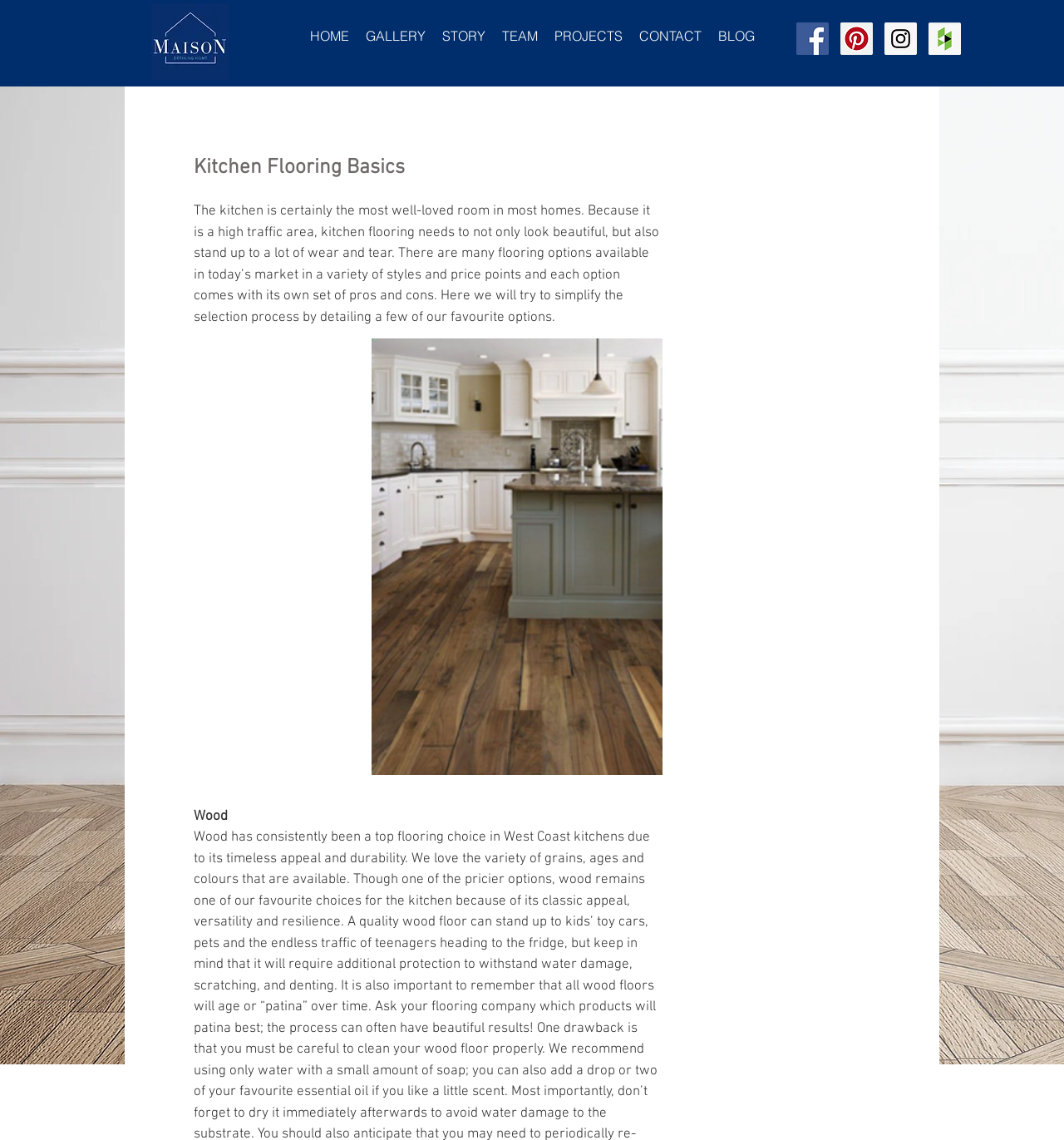Locate the bounding box coordinates of the clickable part needed for the task: "Go to home page".

None